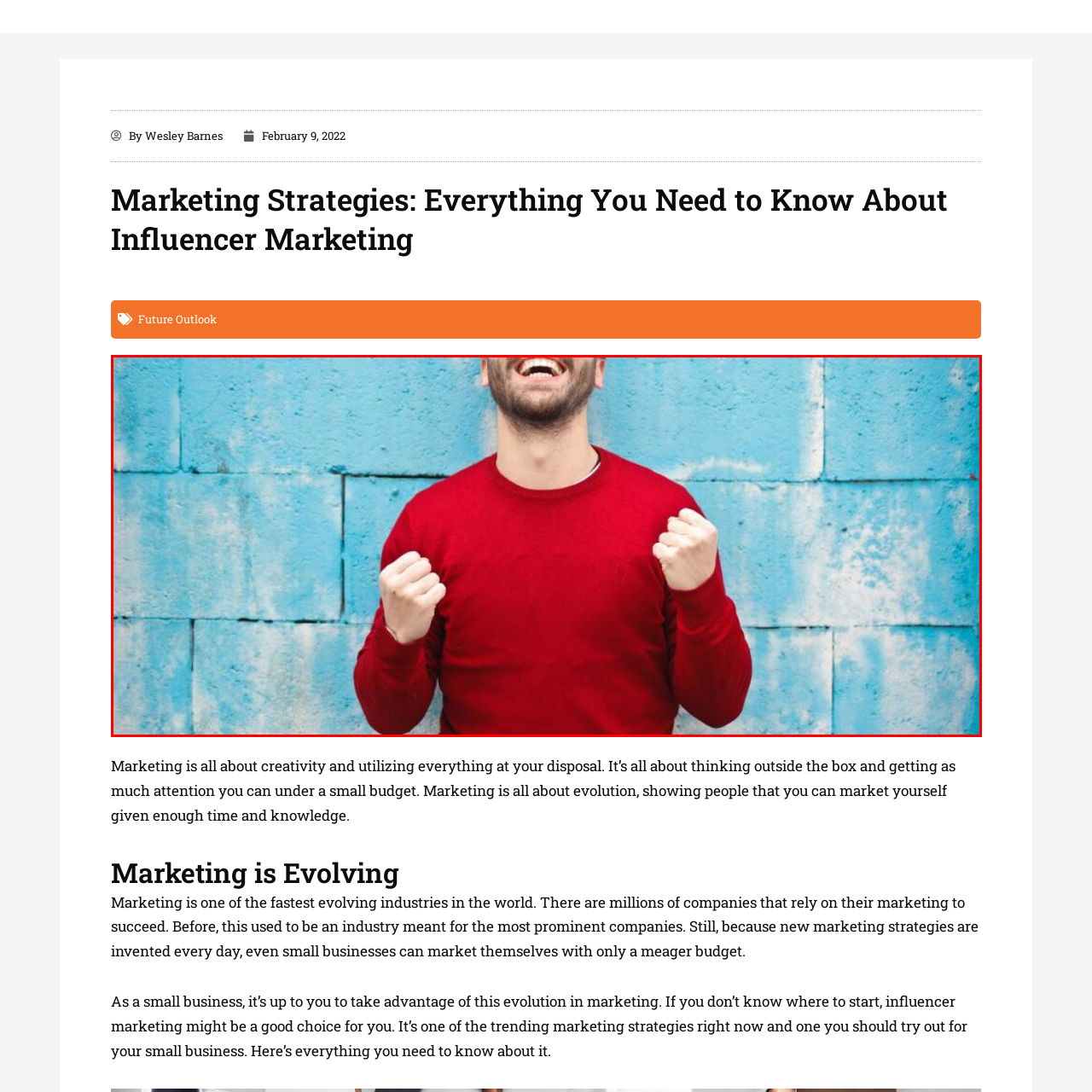Provide a comprehensive description of the image highlighted by the red bounding box.

The image features a jubilant young man with a big smile, exuding a sense of celebration and success. He is wearing a vibrant red sweater, and his arms are raised in a triumphant fist pump, suggesting that he has just achieved something noteworthy or is filled with joy. Behind him is a textured blue wall, which contrasts strikingly with his outfit, adding a lively and engaging backdrop to the scene. This energetic pose and expression convey a sense of positivity and enthusiasm, fitting well within the broader context of marketing strategies and influencer marketing, as the accompanying text suggests a theme of creativity and evolution in the marketing landscape.